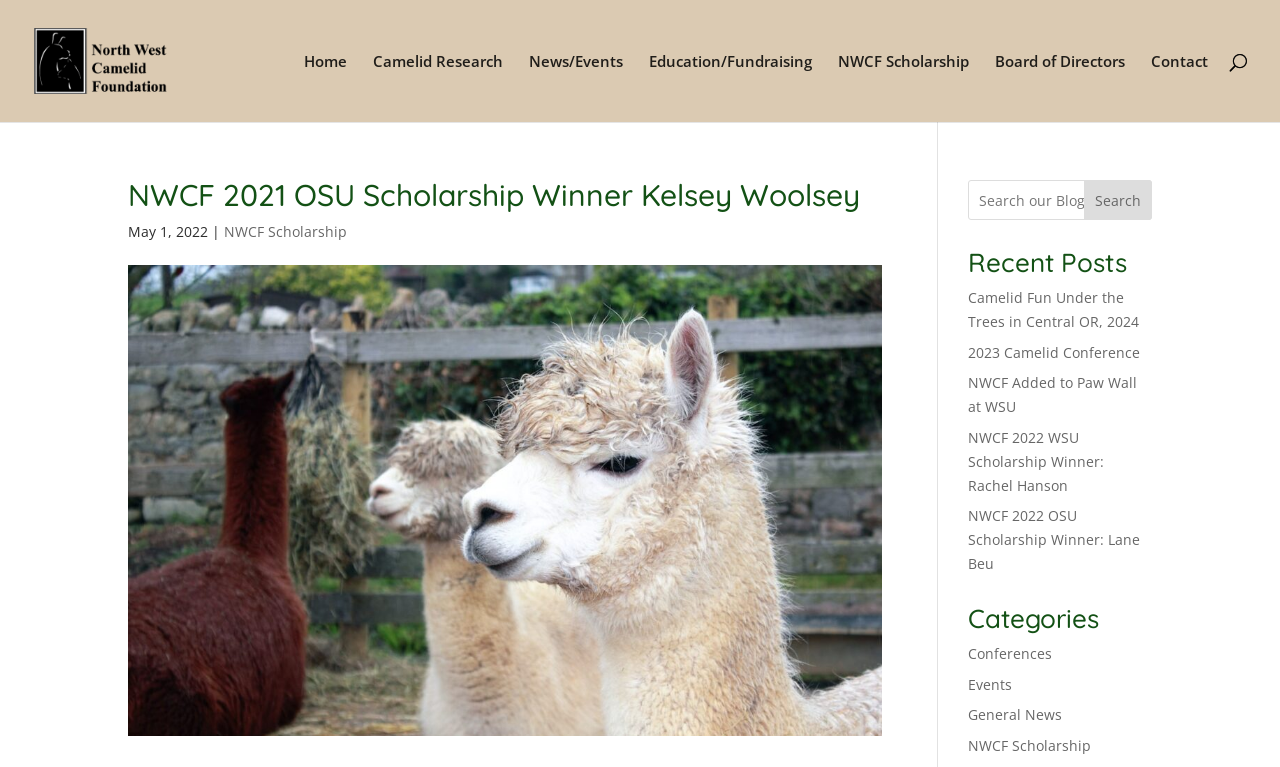Provide a thorough summary of the webpage.

The webpage is about the NW Camelid Foundation, specifically highlighting the 2021 OSU Scholarship Winner, Kelsey Woolsey. At the top left, there is a logo of the NW Camelid Foundation, accompanied by a link to the foundation's homepage. 

To the right of the logo, there is a navigation menu with links to various sections, including Home, Camelid Research, News/Events, Education/Fundraising, NWCF Scholarship, Board of Directors, and Contact.

Below the navigation menu, there is a heading announcing the 2021 OSU Scholarship Winner, Kelsey Woolsey. Next to the heading, there is a date, May 1, 2022, followed by a link to the NWCF Scholarship page.

Below the heading and date, there is a large image of llamas in a field, taking up most of the width of the page.

On the right side of the page, there is a search bar with a search button. Below the search bar, there is a section titled "Recent Posts" with links to several news articles, including Camelid Fun Under the Trees in Central OR, 2024, 2023 Camelid Conference, and others.

Further down, there is a section titled "Categories" with links to Conferences, Events, General News, and NWCF Scholarship.